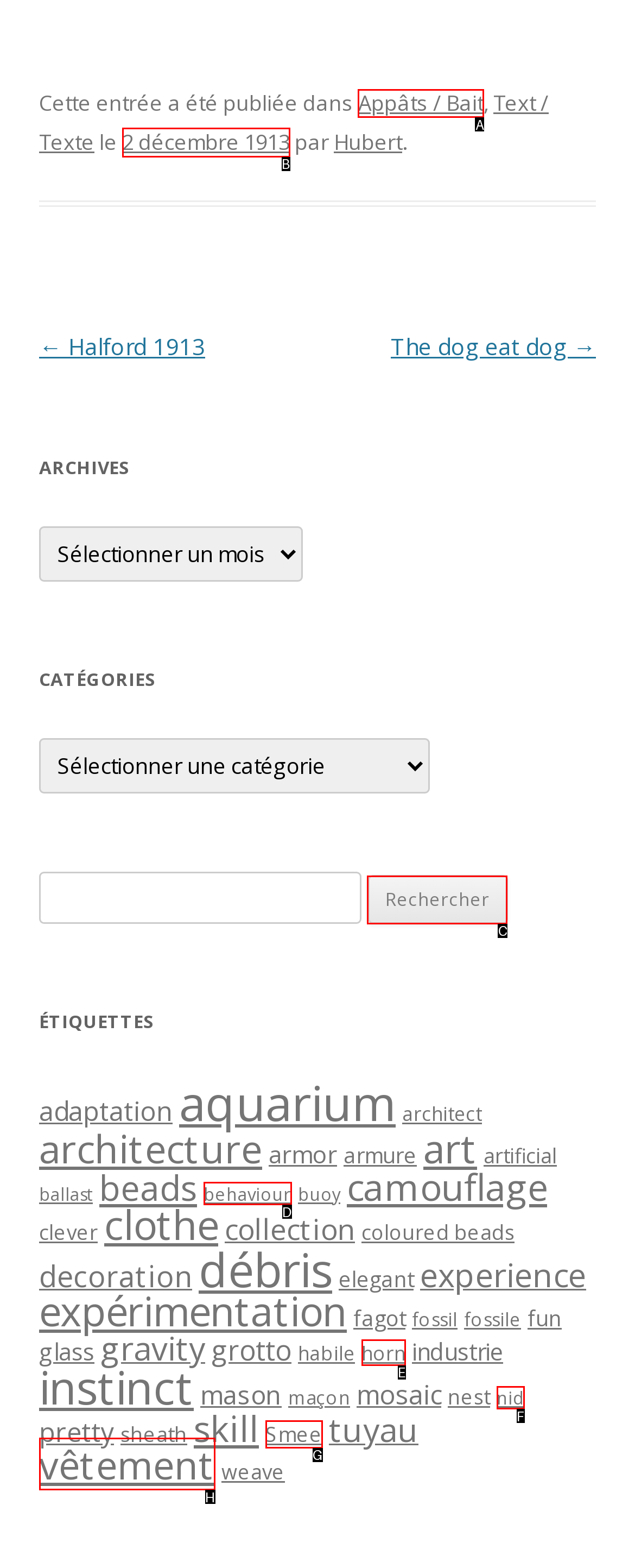Choose the letter of the UI element necessary for this task: Click on the link 'Appâts / Bait'
Answer with the correct letter.

A